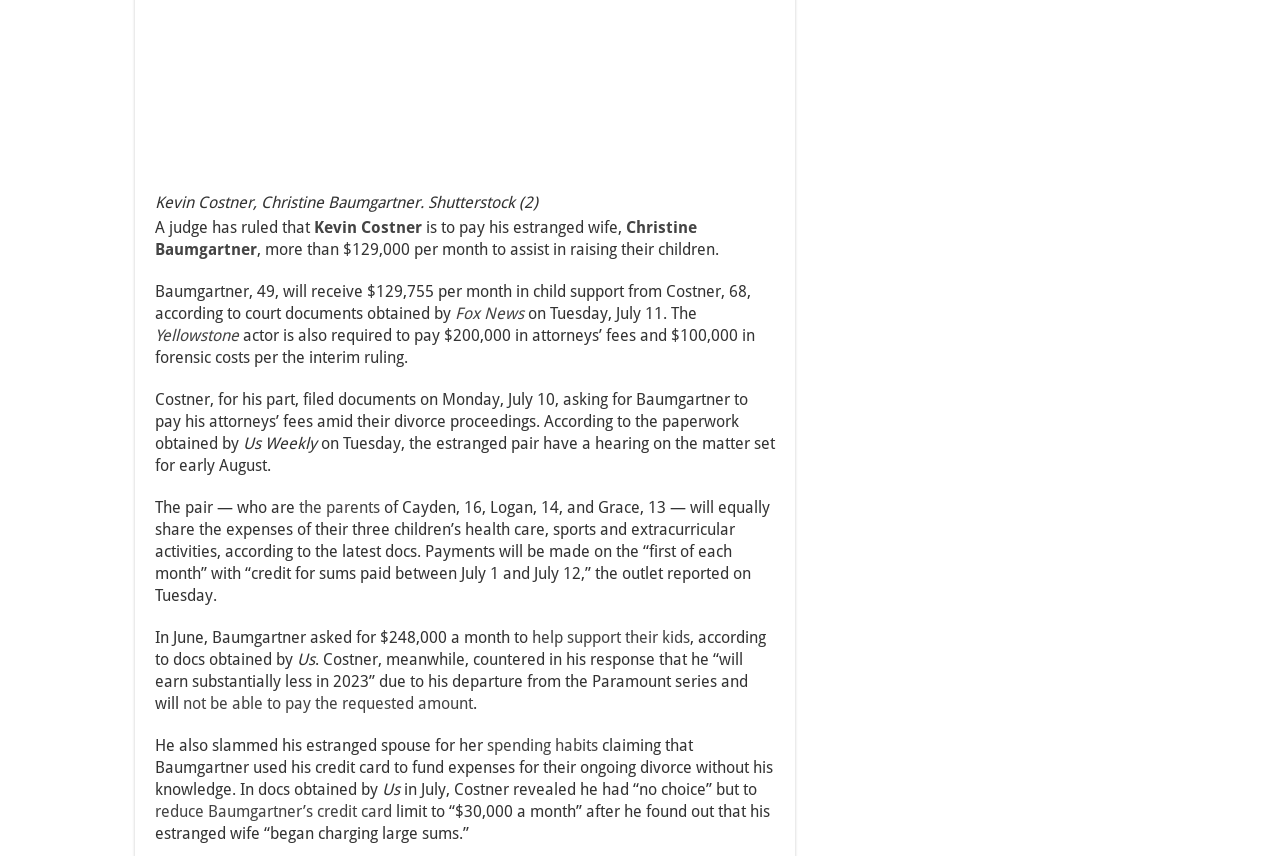Locate the bounding box coordinates of the UI element described by: "Christine Baumgartner". The bounding box coordinates should consist of four float numbers between 0 and 1, i.e., [left, top, right, bottom].

[0.121, 0.255, 0.545, 0.303]